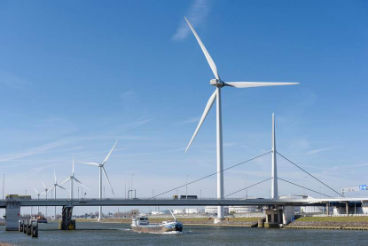What is the primary focus of the image in terms of energy?
Answer the question with a single word or phrase, referring to the image.

wind power